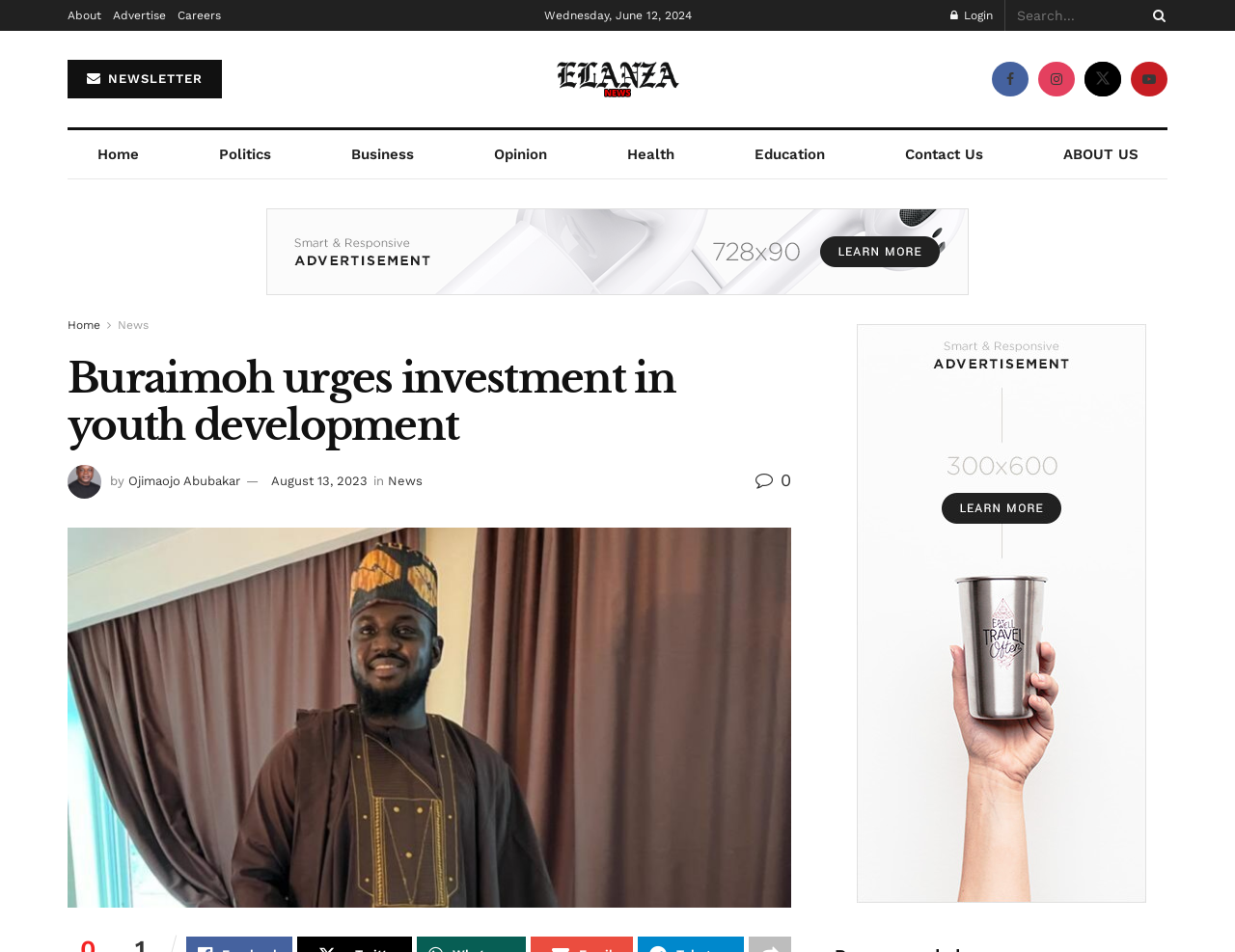What is the topic of the main article on the webpage?
Examine the image and provide an in-depth answer to the question.

I found the topic of the main article by looking at the heading with the text 'Buraimoh urges investment in youth development' which is located in the main content area of the webpage.